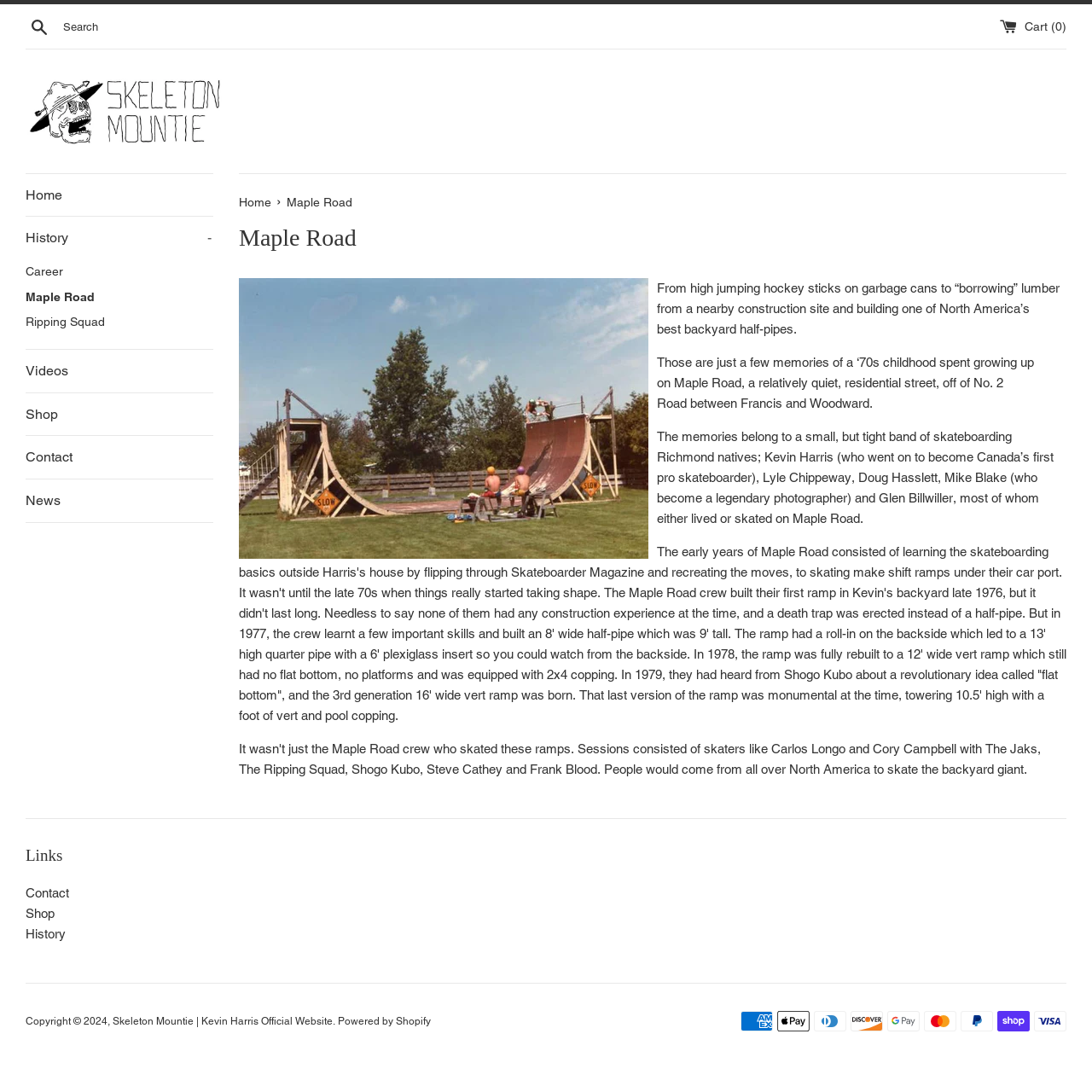Please specify the bounding box coordinates for the clickable region that will help you carry out the instruction: "Contact us".

[0.023, 0.811, 0.063, 0.825]